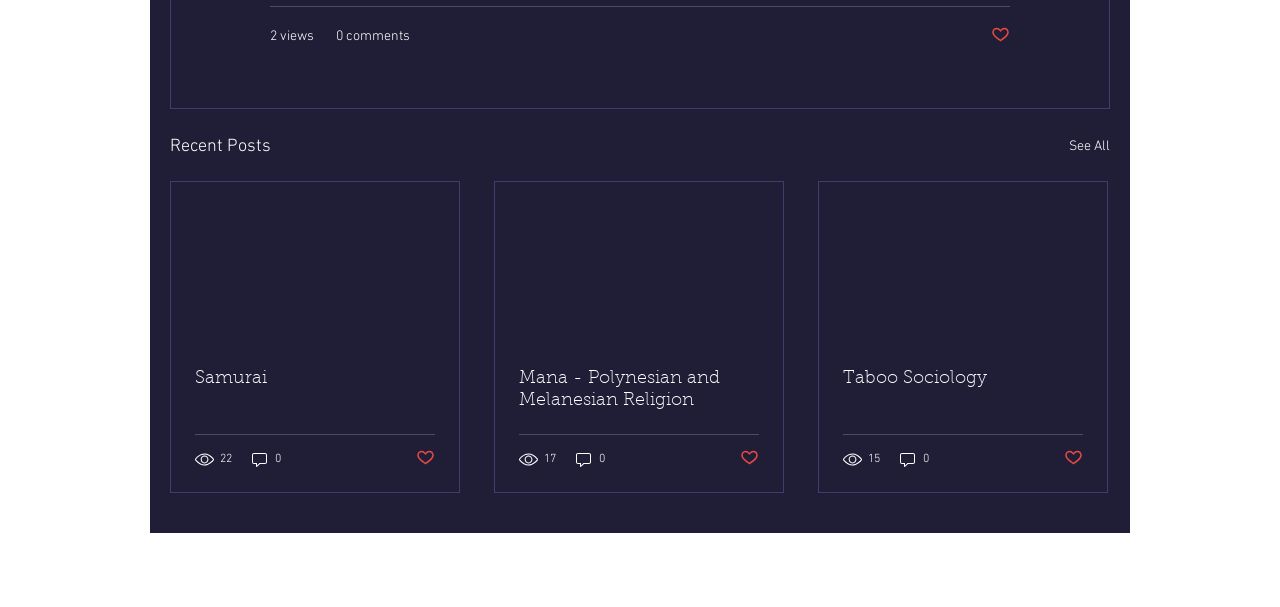Highlight the bounding box of the UI element that corresponds to this description: "parent_node: Taboo Sociology".

[0.64, 0.3, 0.865, 0.567]